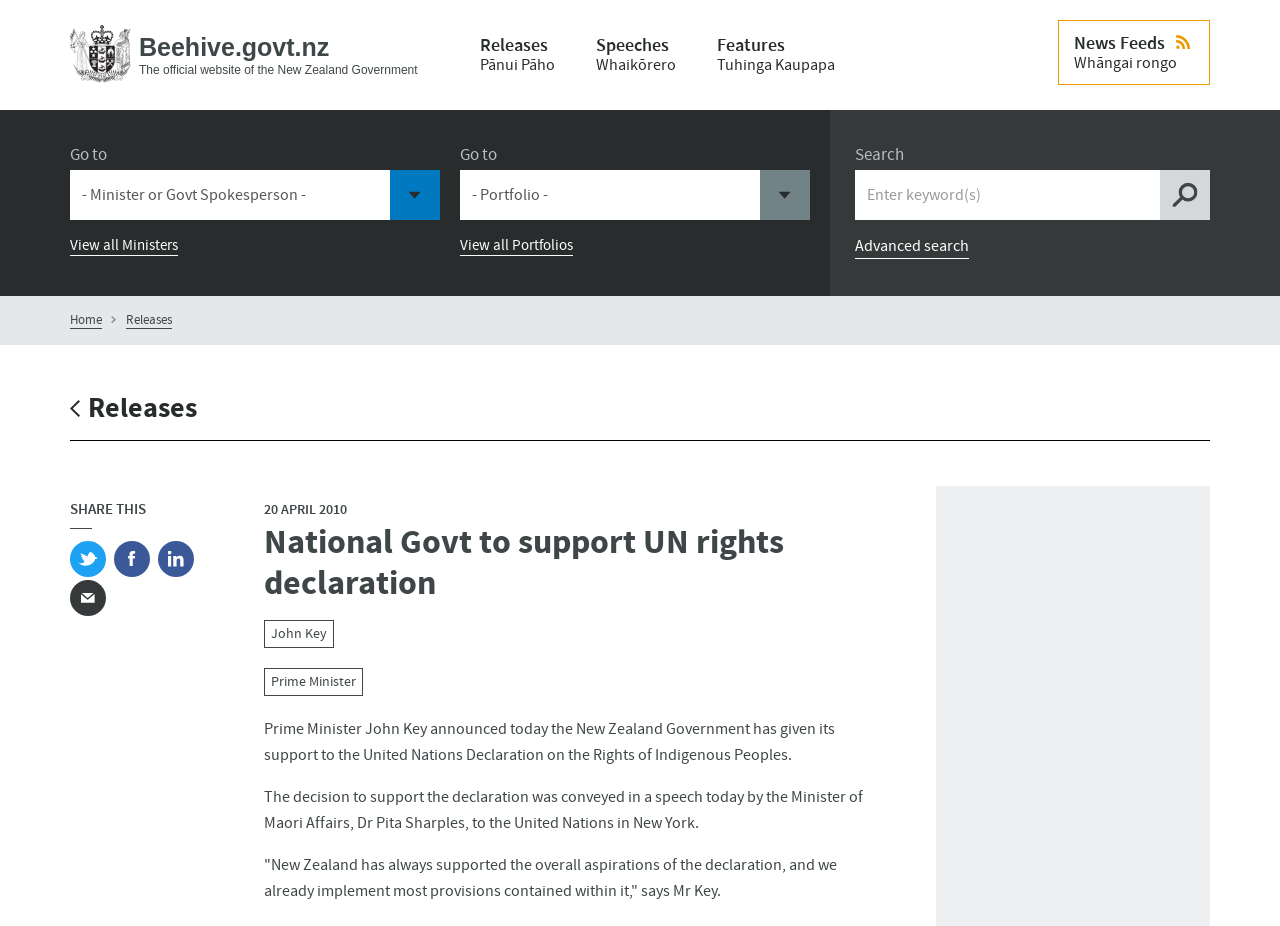Analyze the image and give a detailed response to the question:
What is the organization mentioned in the article that the New Zealand Government is supporting?

The article mentions that the New Zealand Government has given its support to the United Nations Declaration on the Rights of Indigenous Peoples, indicating that the organization mentioned is the United Nations.